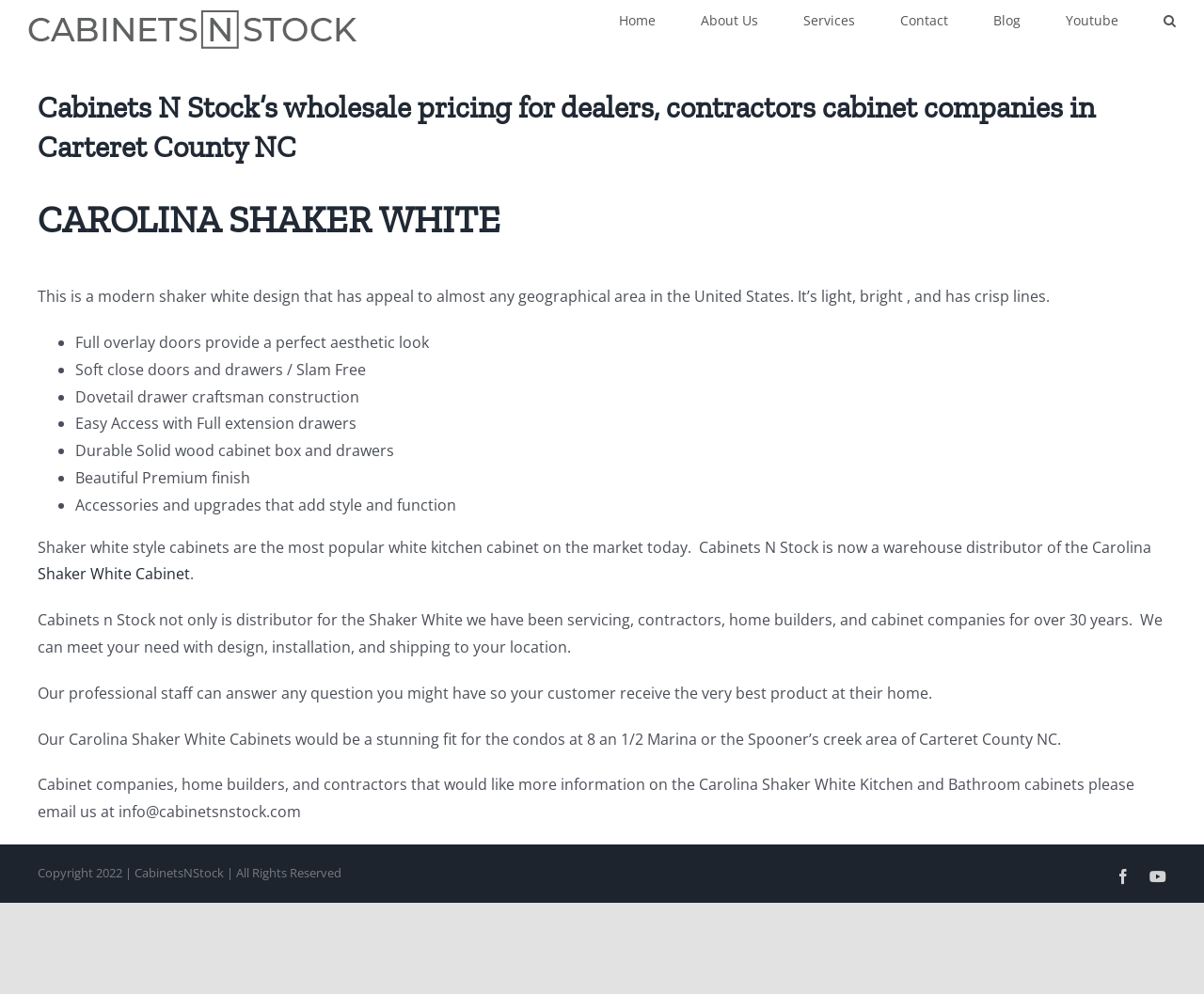Determine the bounding box coordinates for the area that should be clicked to carry out the following instruction: "Learn more about Shaker White Cabinet".

[0.031, 0.567, 0.158, 0.588]